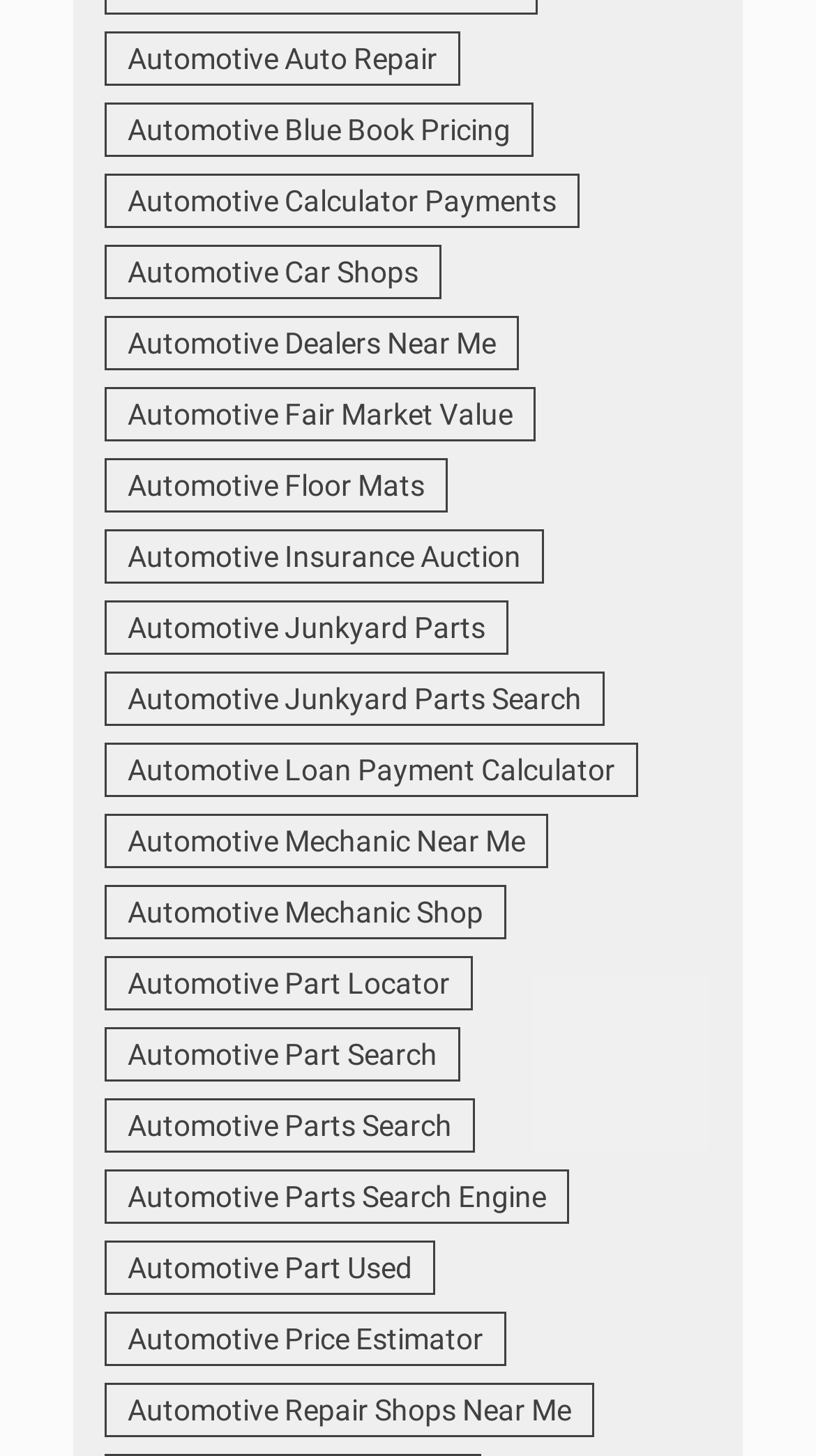Locate the coordinates of the bounding box for the clickable region that fulfills this instruction: "Calculate automotive loan payment".

[0.128, 0.51, 0.782, 0.547]